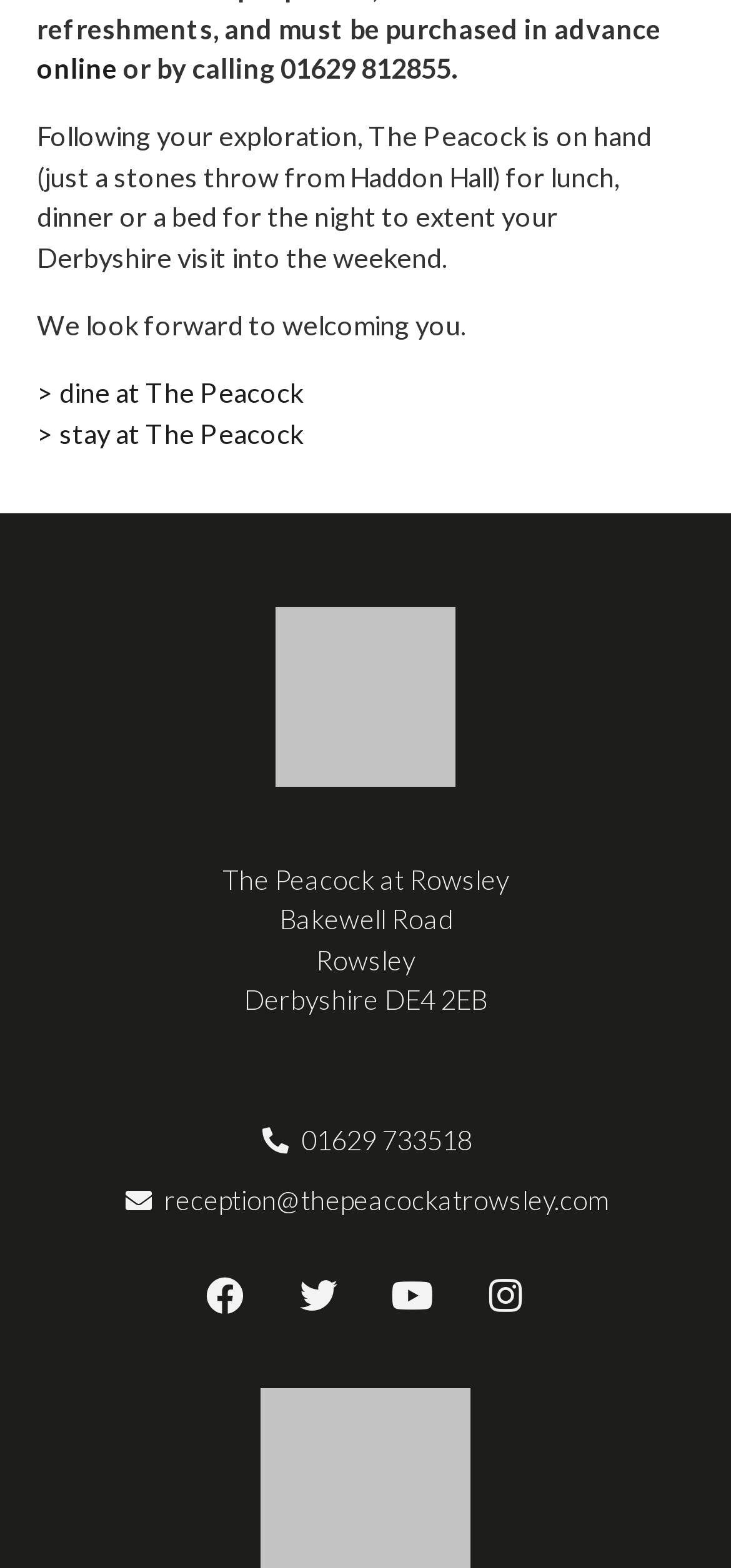Please identify the bounding box coordinates of the clickable element to fulfill the following instruction: "visit online". The coordinates should be four float numbers between 0 and 1, i.e., [left, top, right, bottom].

[0.05, 0.034, 0.16, 0.054]